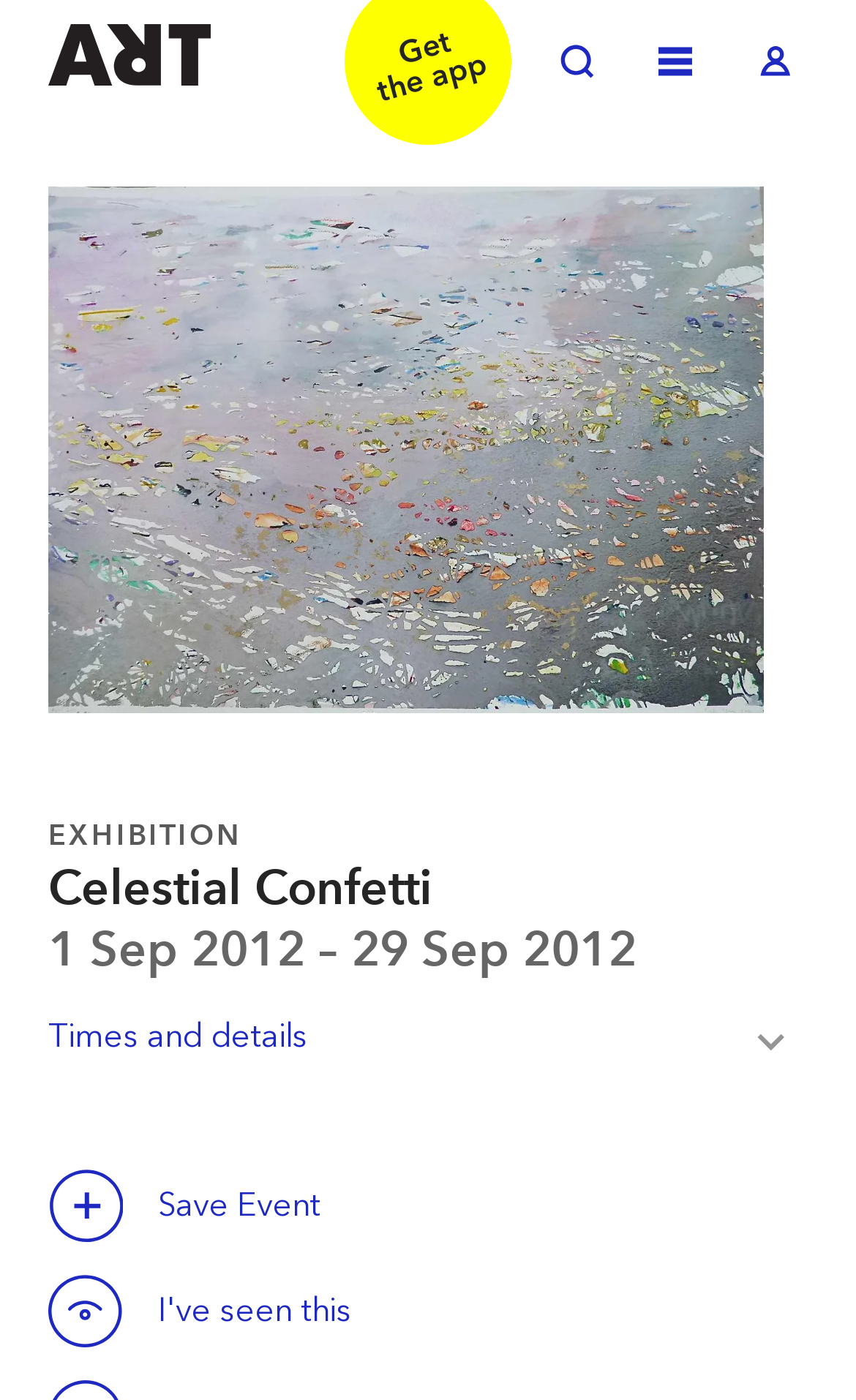Analyze and describe the webpage in a detailed narrative.

The webpage is about an art exhibition titled "Celestial Confetti" at the North House Gallery in Manningtree. At the top left of the page, there are three links: "Welcome to ArtRabbit", "Toggle Search", and "Toggle Menu", followed by "Toggle Log in" at the top right. 

Below these links, there is a prominent image, "Celestial Confetti: Image 0", which takes up most of the page's width. Above the image, there are three headings: "EXHIBITION", "Celestial Confetti", and "1 Sep 2012 – 29 Sep 2012", which provide the exhibition's title, name, and dates. 

To the right of the image, there are two buttons: "Times and details Toggle" and "Save this event". The "Save this event" button is duplicated below, with a static text "Save Event" next to it. The "Zoom in" link is positioned above the image, allowing users to enlarge it.